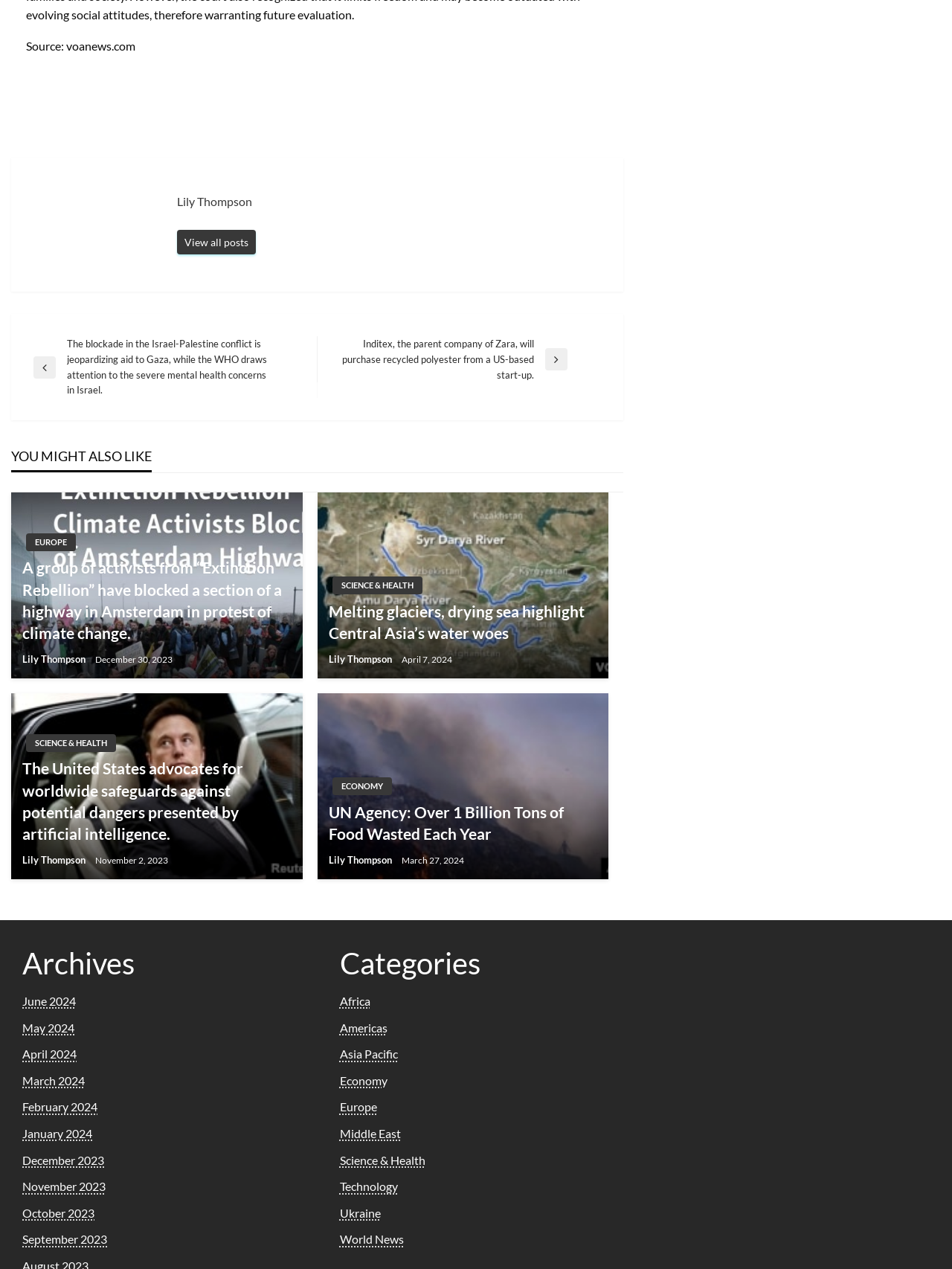What is the category of the second article?
Carefully analyze the image and provide a thorough answer to the question.

The second article has a link with the text 'SCIENCE & HEALTH' which is likely the category of the article.